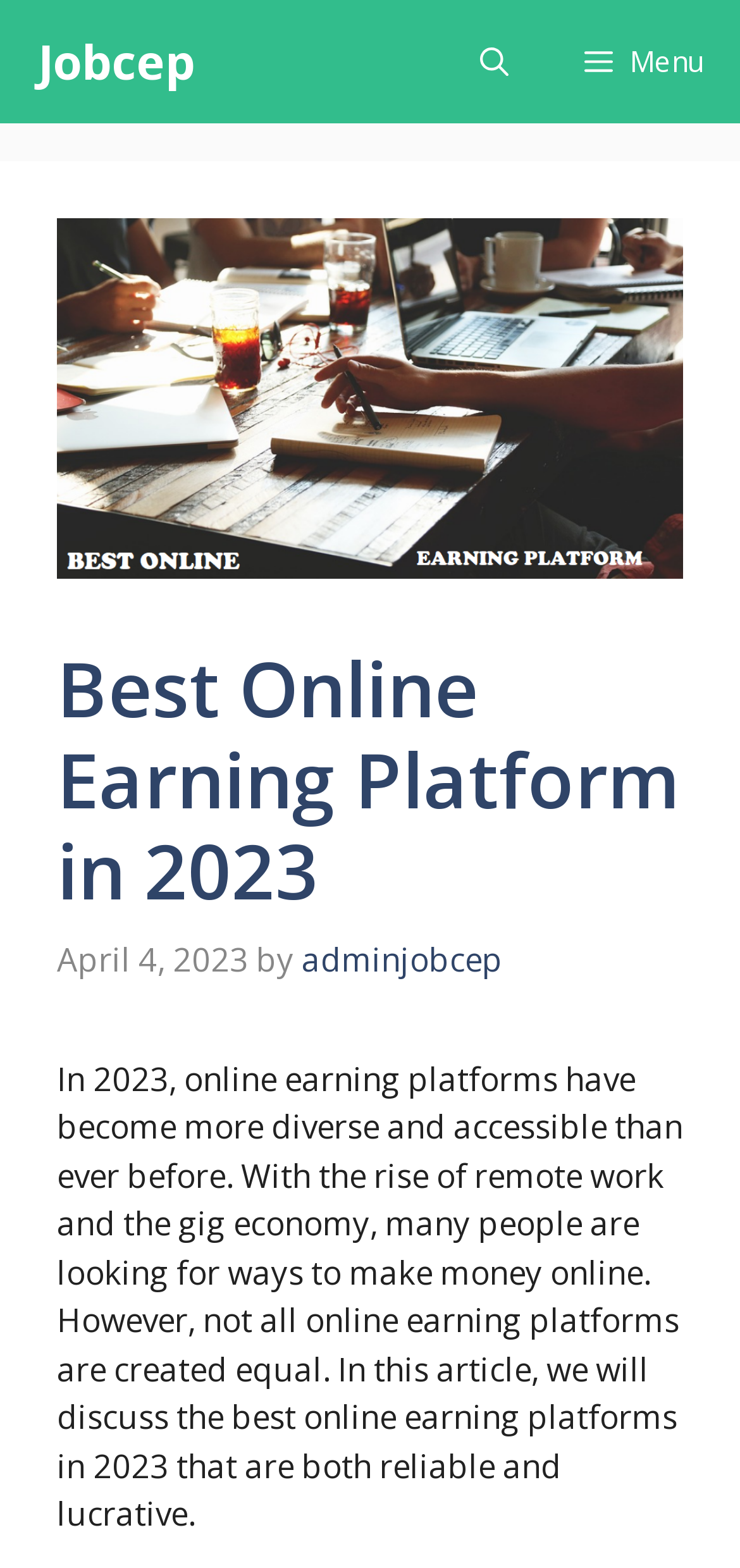Please find the bounding box coordinates (top-left x, top-left y, bottom-right x, bottom-right y) in the screenshot for the UI element described as follows: aria-label="Open Search Bar"

[0.597, 0.0, 0.738, 0.079]